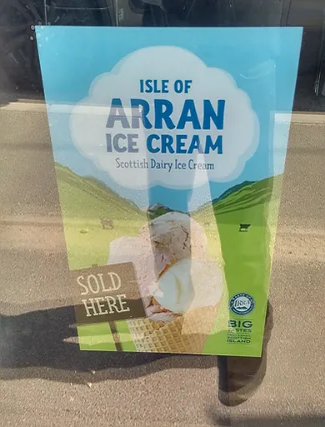Compose an extensive description of the image.

The image showcases a vibrant advertisement for Isle of Arran Ice Cream, emphasizing its Scottish dairy origin. The poster features a picturesque design with a light blue sky backdrop and a gentle mountain landscape in green. Prominently displayed is the text "ISLE OF ARRAN ICE CREAM," indicating the product's name. Below this, in smaller lettering, it states "Scottish Dairy Ice Cream," highlighting the quality and origin of the ice cream. 

The design also includes the phrase "SOLD HERE," assuring potential customers that they can purchase this delightful treat at the location. The overall composition is visually appealing, drawing attention with its bright colors and inviting imagery, perfect for enticing ice cream lovers to indulge in this local specialty.